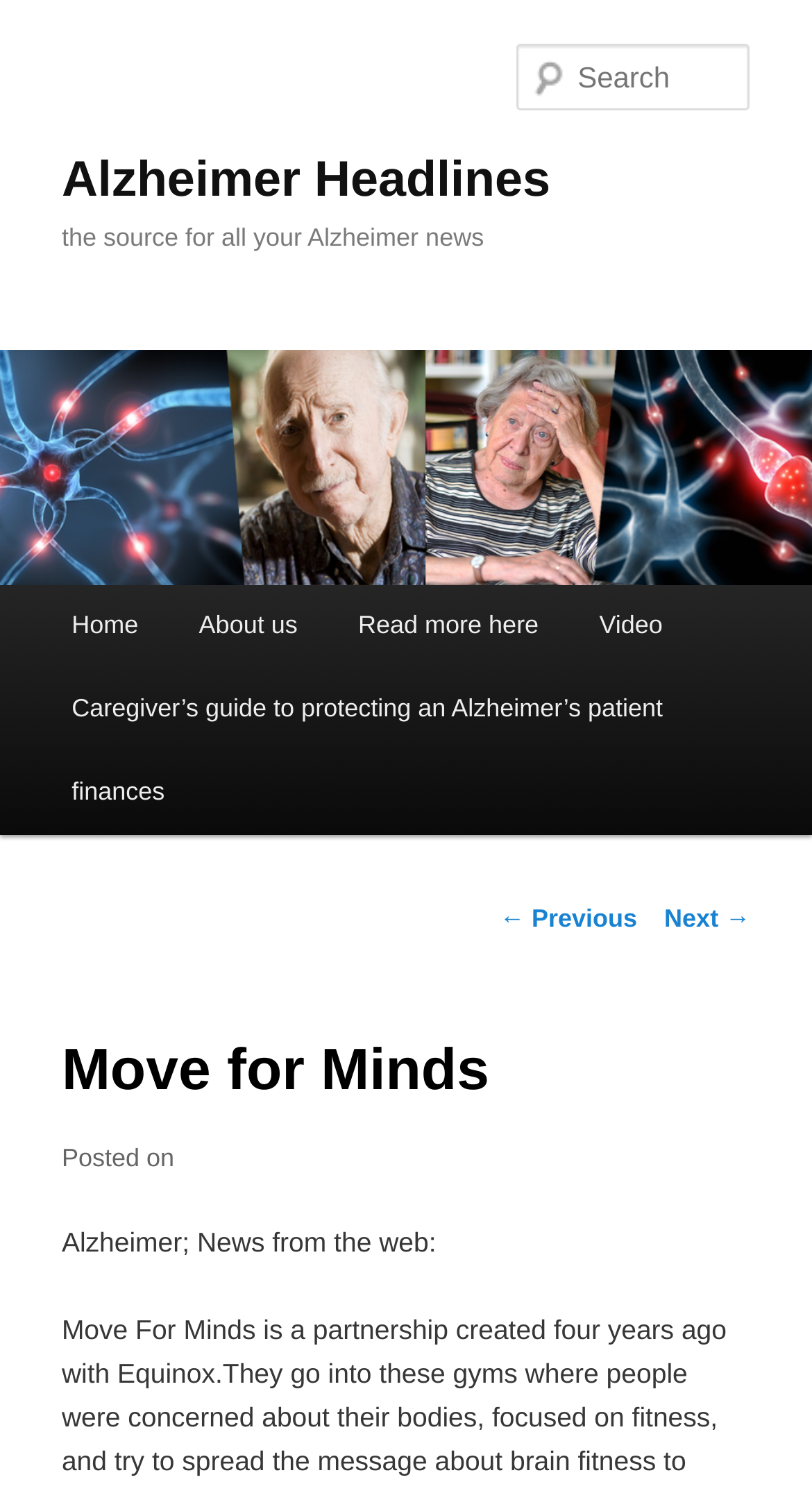How many main menu items are there?
Look at the image and answer the question with a single word or phrase.

5